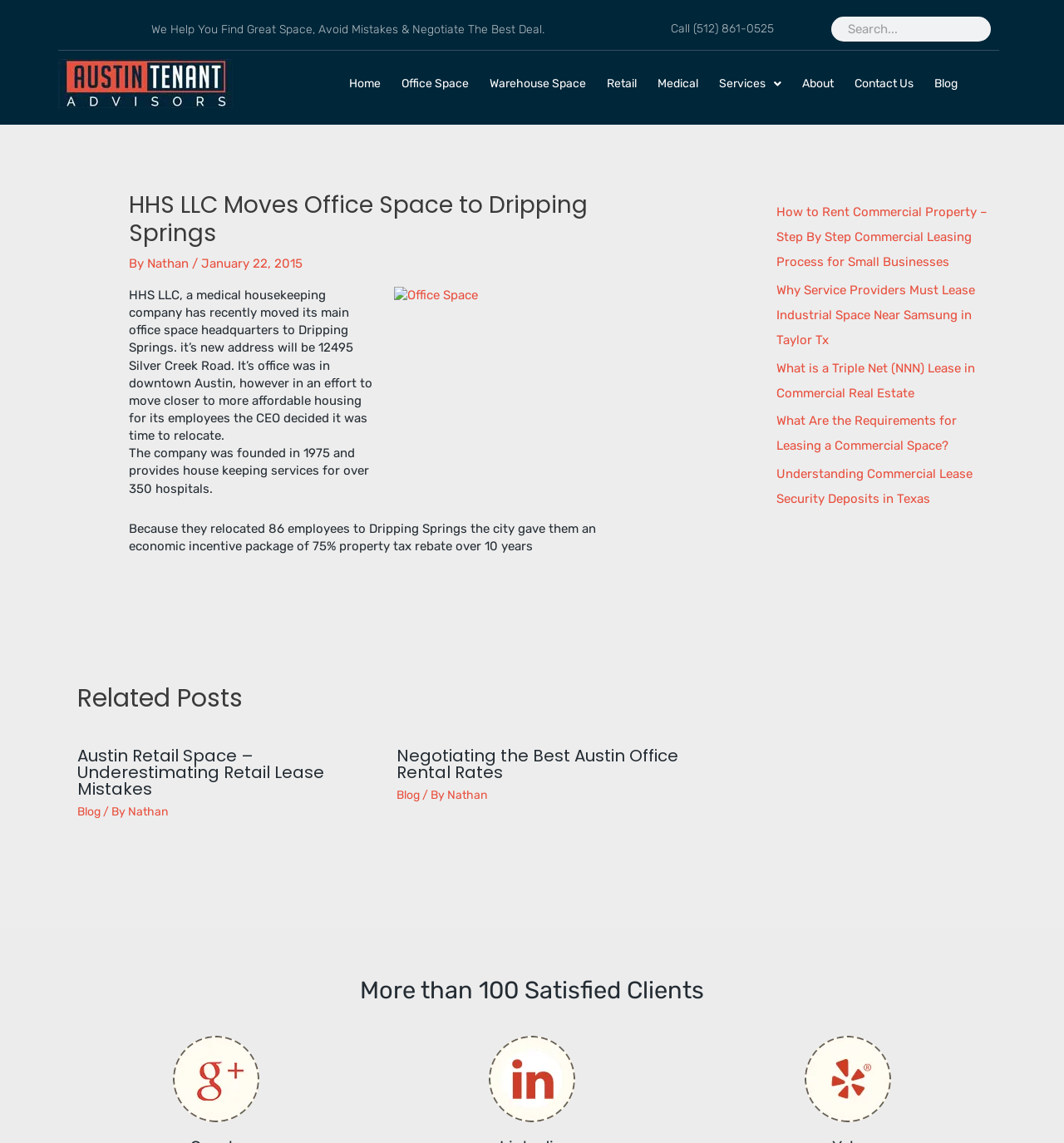Please find and report the primary heading text from the webpage.

HHS LLC Moves Office Space to Dripping Springs